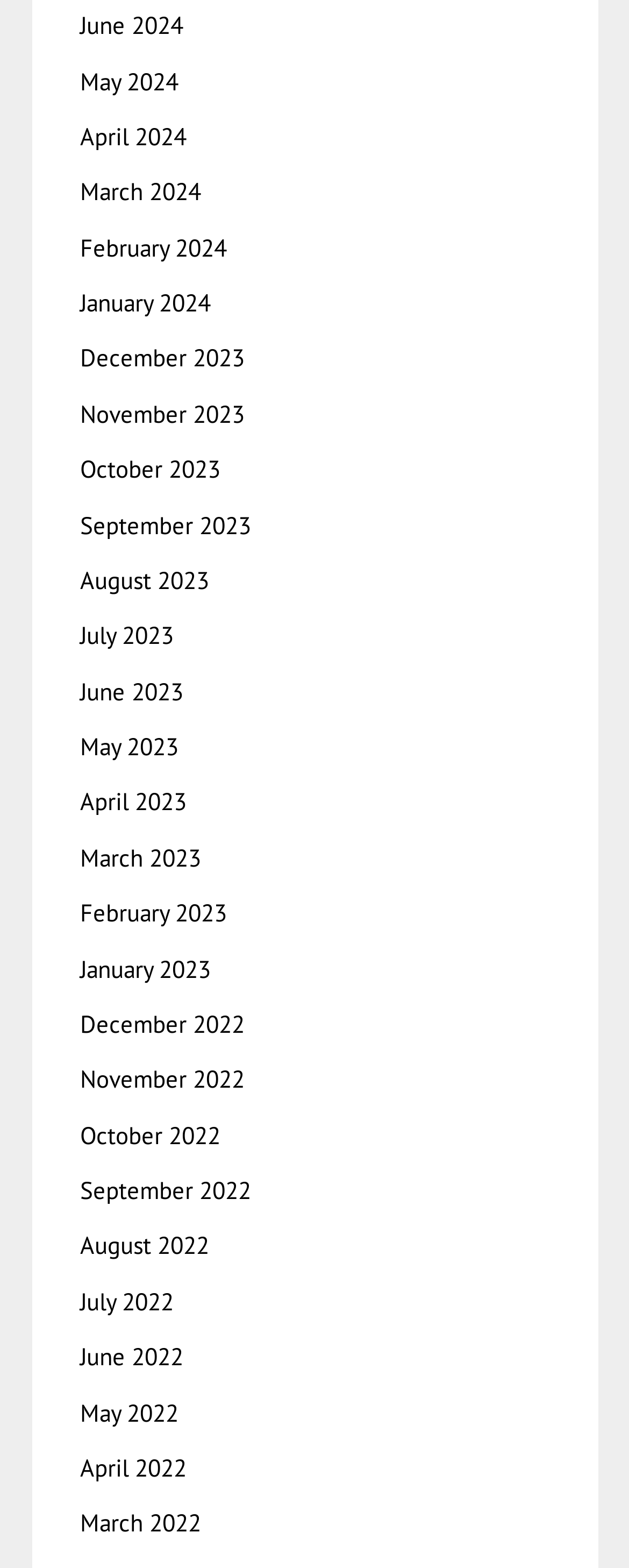Refer to the image and provide an in-depth answer to the question:
How many months are listed in 2024?

I counted the number of links with '2024' in their text and found that there are 6 months listed in 2024, which are June 2024, May 2024, April 2024, March 2024, February 2024, and January 2024.